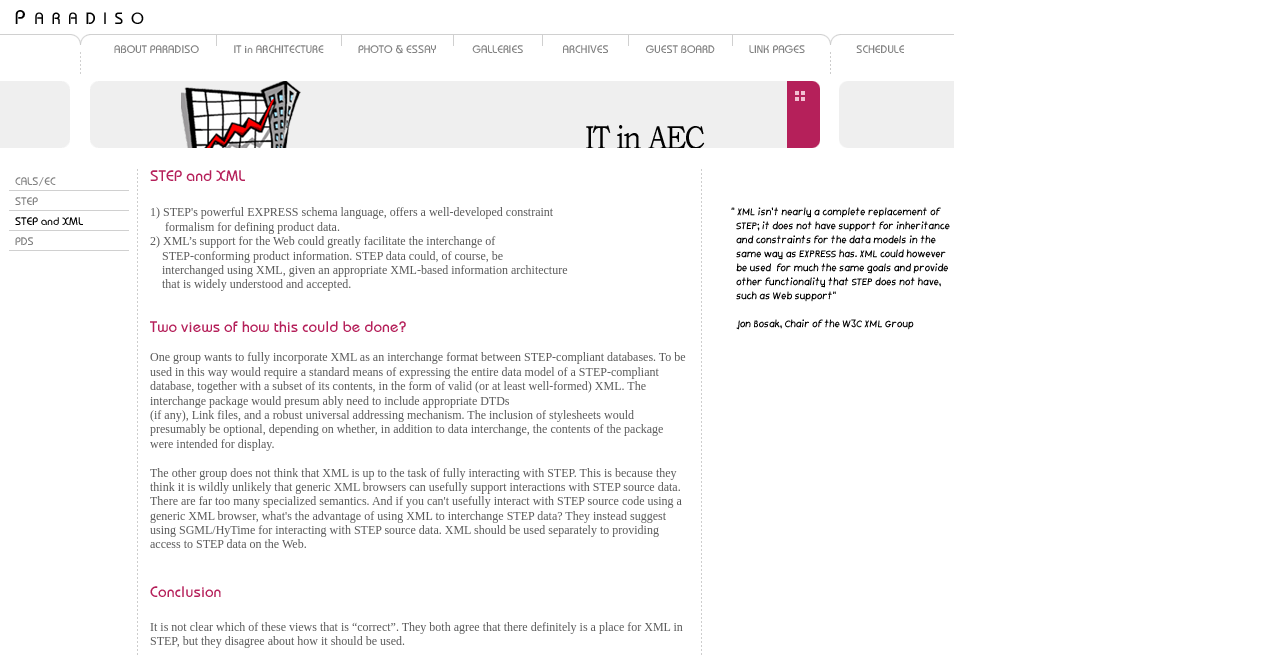Illustrate the webpage's structure and main components comprehensively.

The webpage is titled "IT in Architecture" and has a layout table with multiple rows and columns. The top row contains a single cell with a link and an image. Below this row, there are multiple rows with several cells each, containing links and images. 

In the second row, there are eight cells, each containing a link and an image. These cells are evenly spaced and take up the entire width of the page. The images are relatively small, with a height of about 0.033 units. 

The third row has two cells, with the first cell containing an image and the second cell being empty. The fourth row has a single cell that spans the entire width of the page, containing a large image. 

The fifth row has multiple cells, with the first cell containing a link and an image, and the second cell containing a large block of text. The text describes the benefits of using EXPRESS schema language and XML for product data interchange. The text is divided into three paragraphs, with each paragraph describing a different aspect of the technology. 

Below this row, there are several more rows with cells containing links, images, and empty cells. The links and images are relatively small, and the empty cells take up varying amounts of space. The page has a total of 16 rows, with the last row containing a single cell with an image.